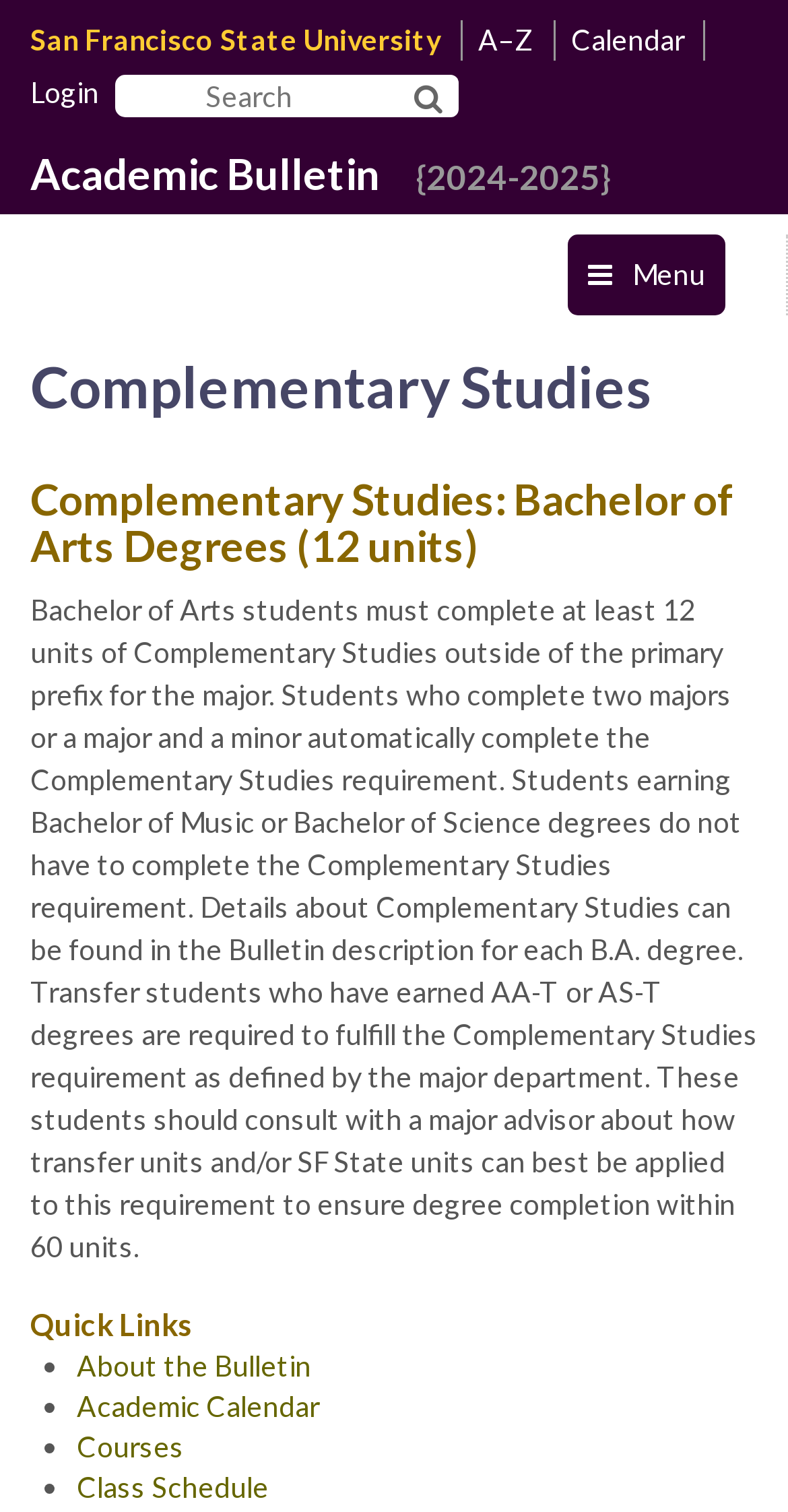Identify the bounding box for the given UI element using the description provided. Coordinates should be in the format (top-left x, top-left y, bottom-right x, bottom-right y) and must be between 0 and 1. Here is the description: San Francisco State University

[0.038, 0.015, 0.559, 0.037]